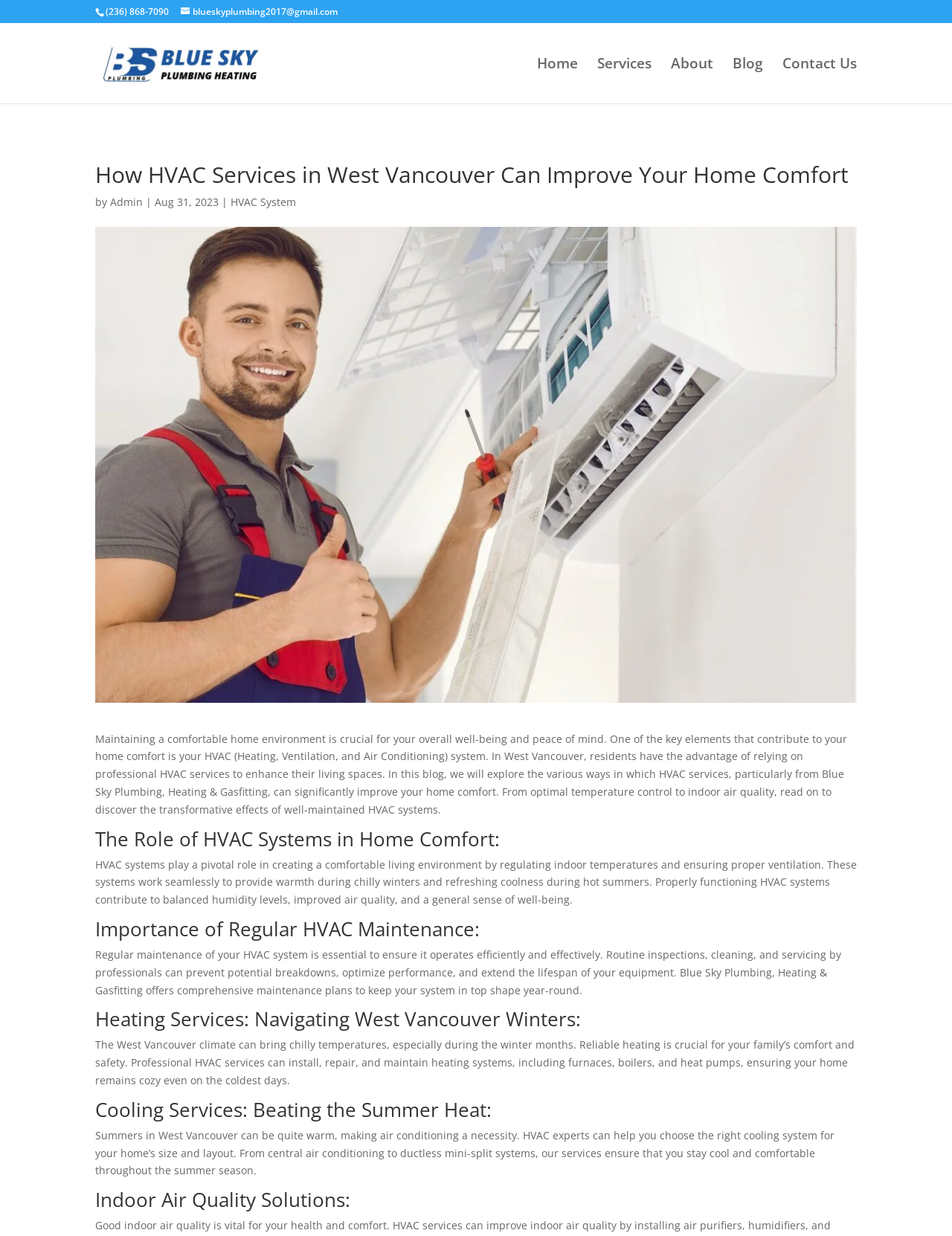How many links are there in the navigation menu?
Answer the question based on the image using a single word or a brief phrase.

5